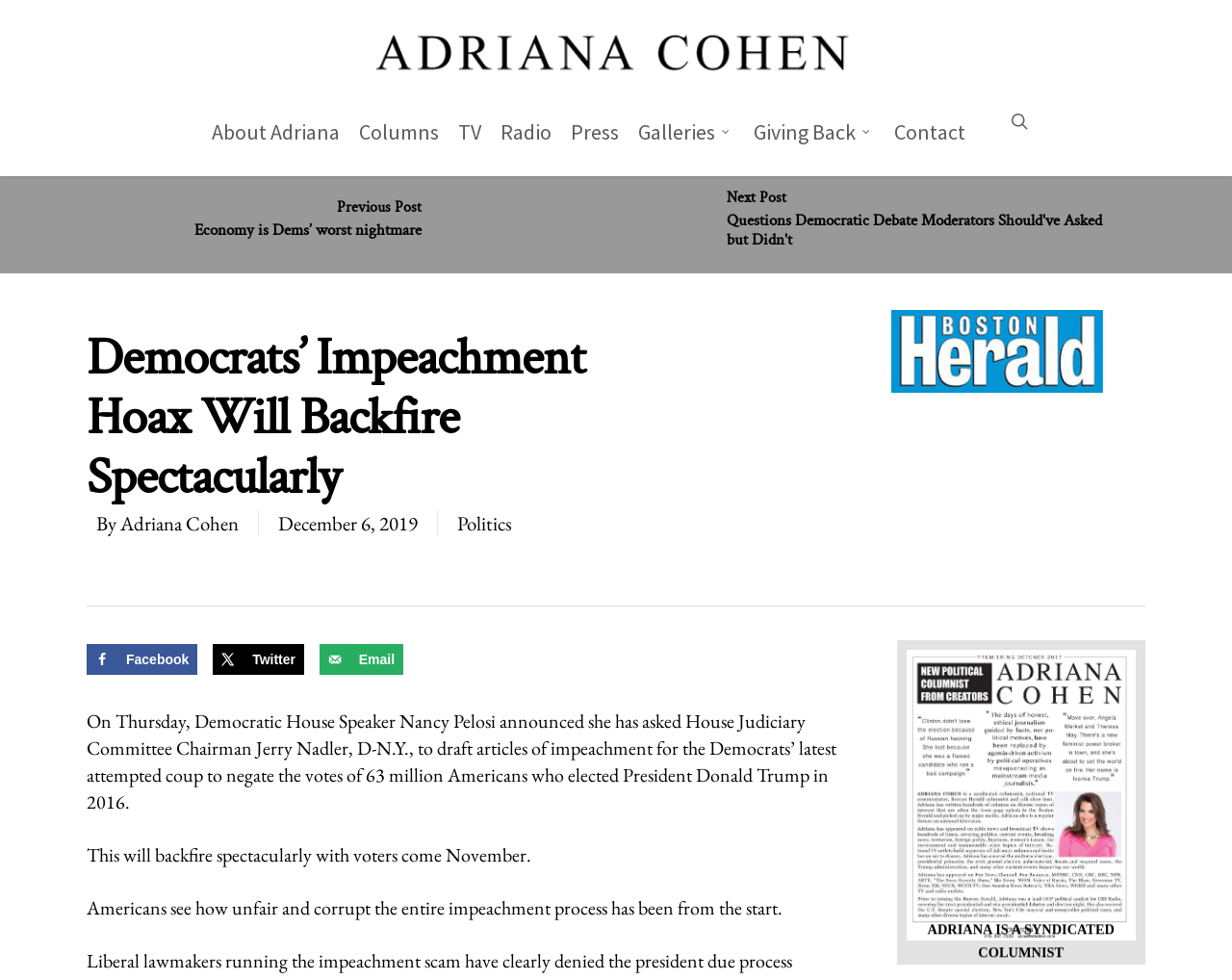What is the category of the article?
Answer with a single word or phrase by referring to the visual content.

Politics